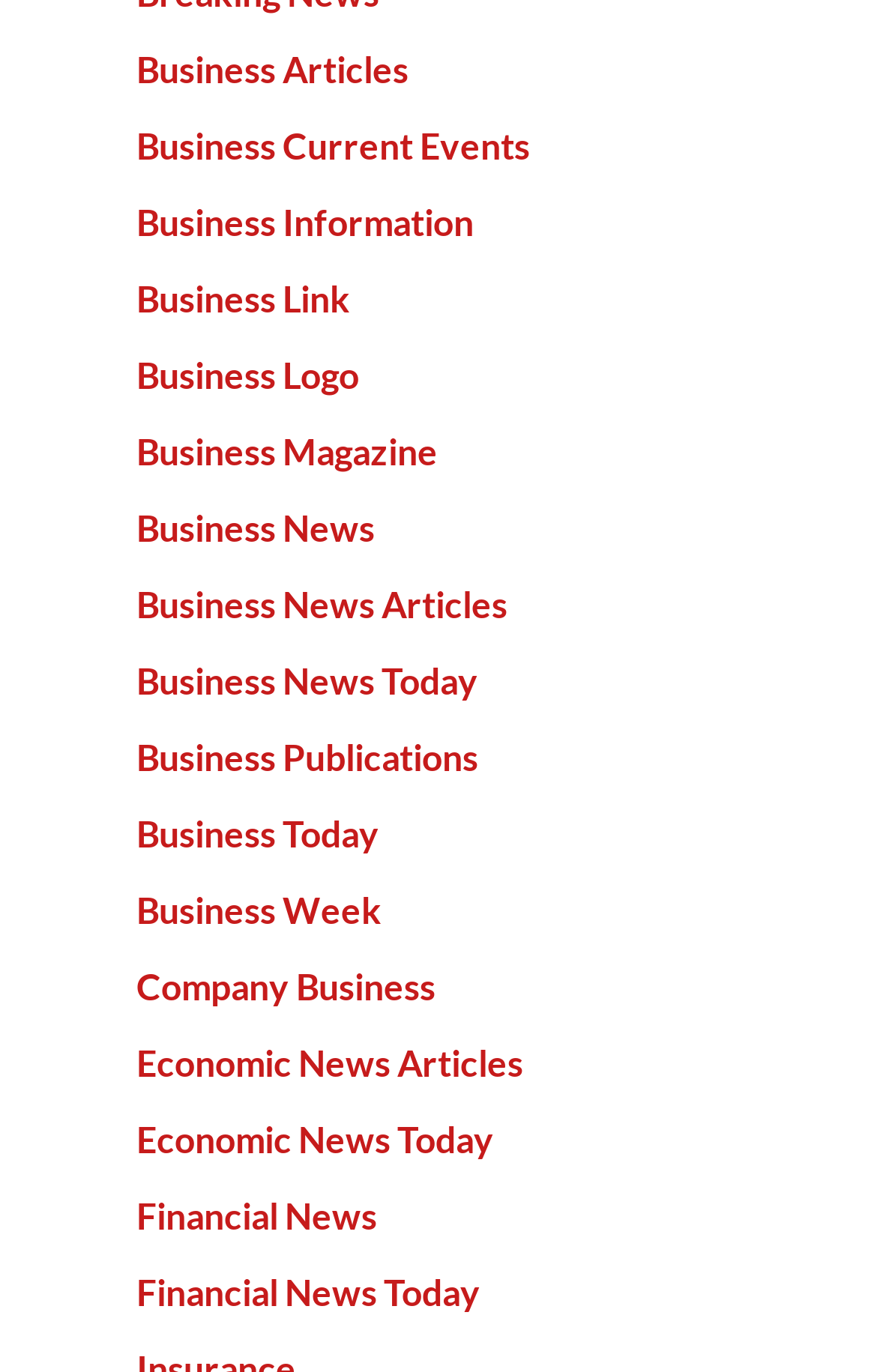Identify the bounding box coordinates of the region that needs to be clicked to carry out this instruction: "Browse financial news". Provide these coordinates as four float numbers ranging from 0 to 1, i.e., [left, top, right, bottom].

[0.155, 0.87, 0.43, 0.901]